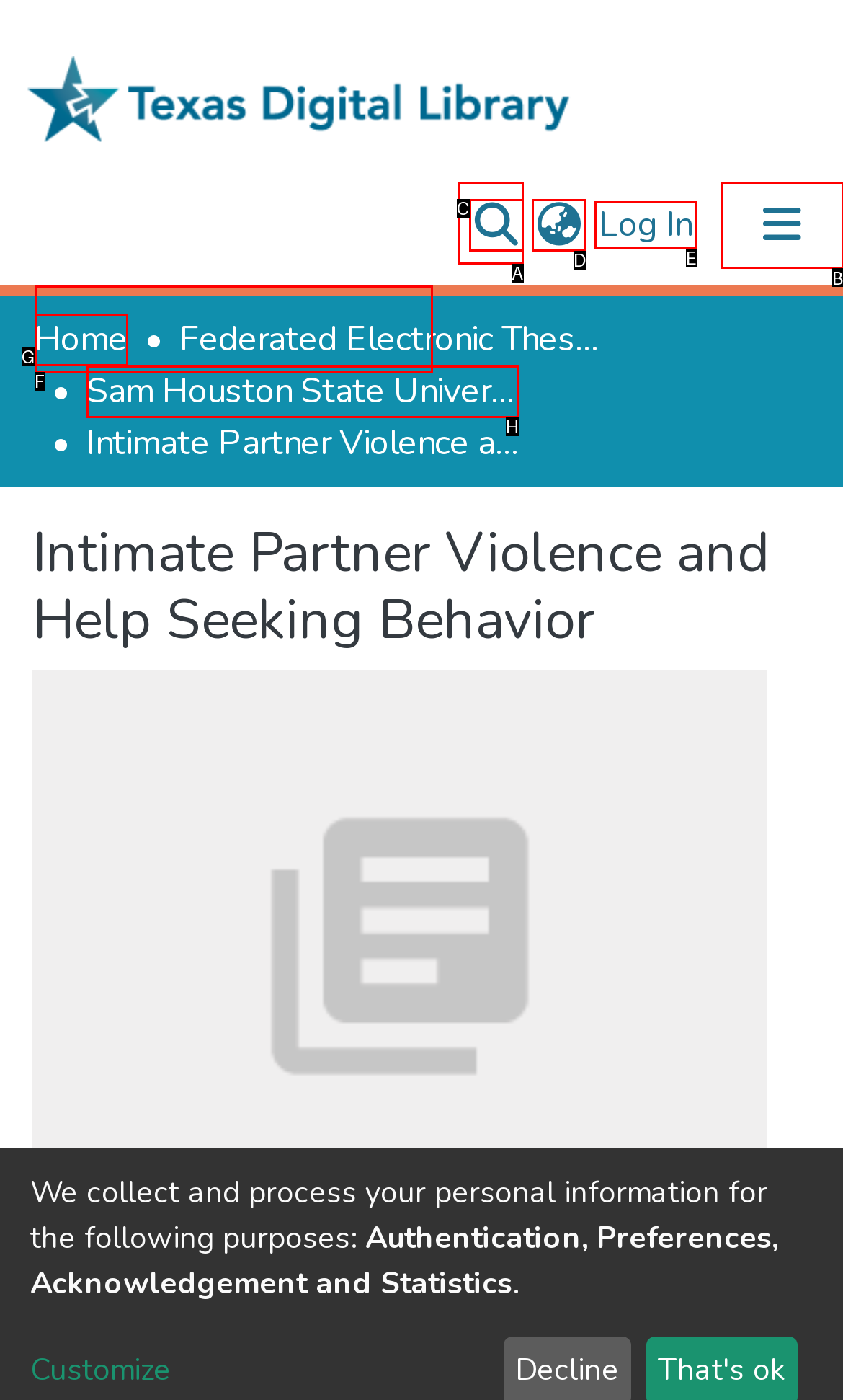Identify the letter of the UI element I need to click to carry out the following instruction: Toggle navigation

B